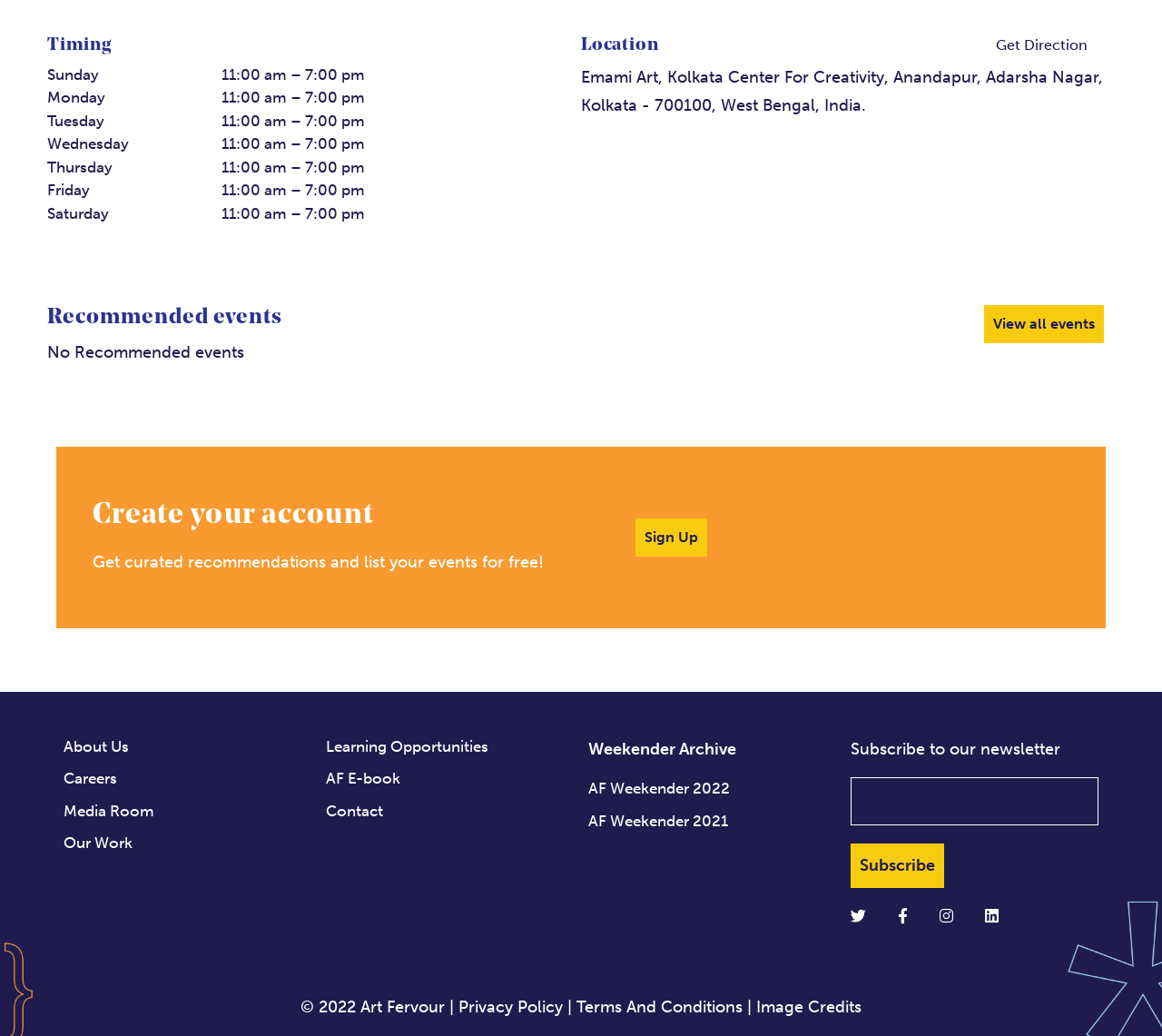What is the purpose of the textbox in the 'Subscribe to our newsletter' section?
Based on the image, give a concise answer in the form of a single word or short phrase.

Enter email address